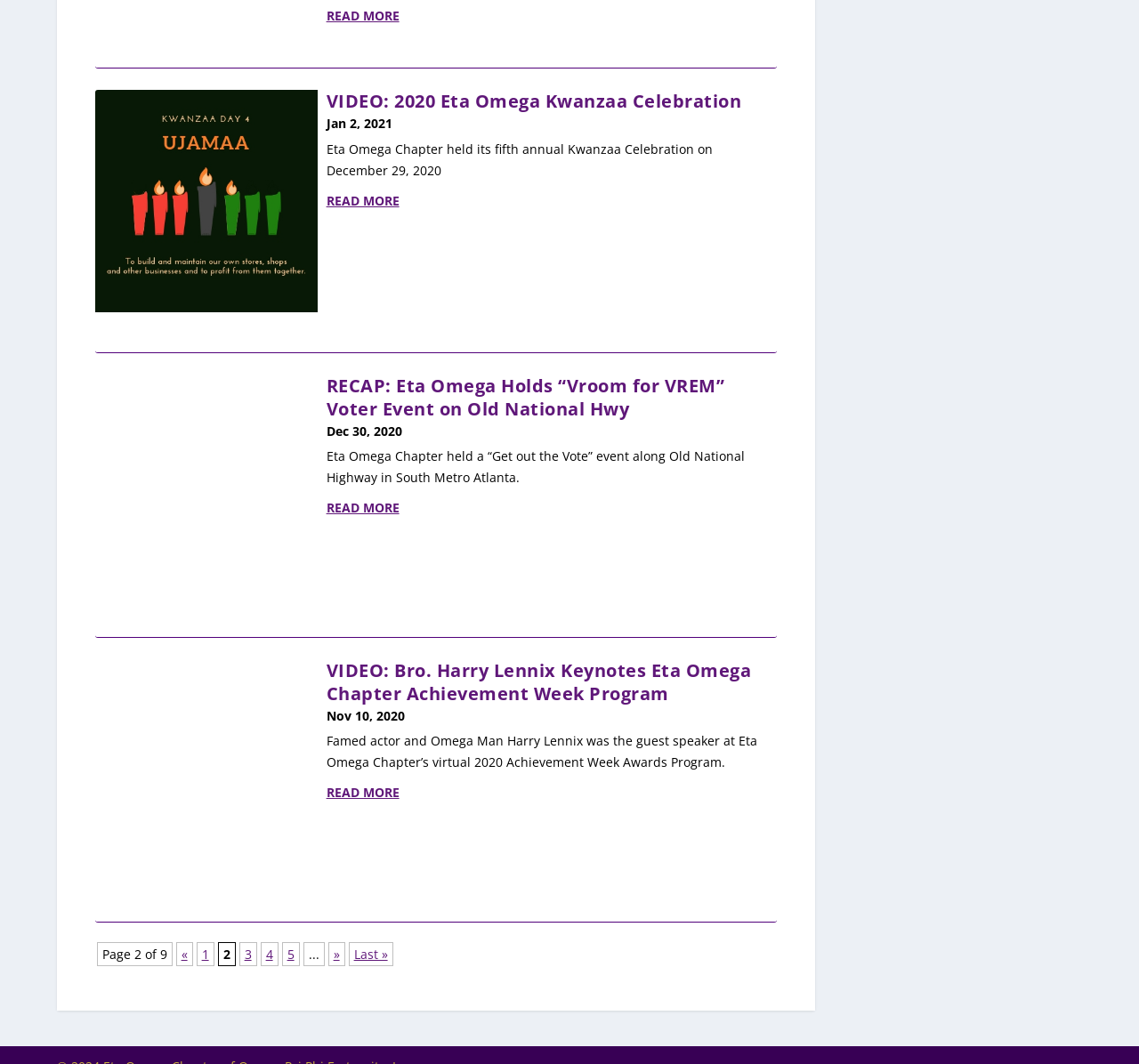What is the theme of the third article?
Using the image as a reference, answer with just one word or a short phrase.

Achievement Week